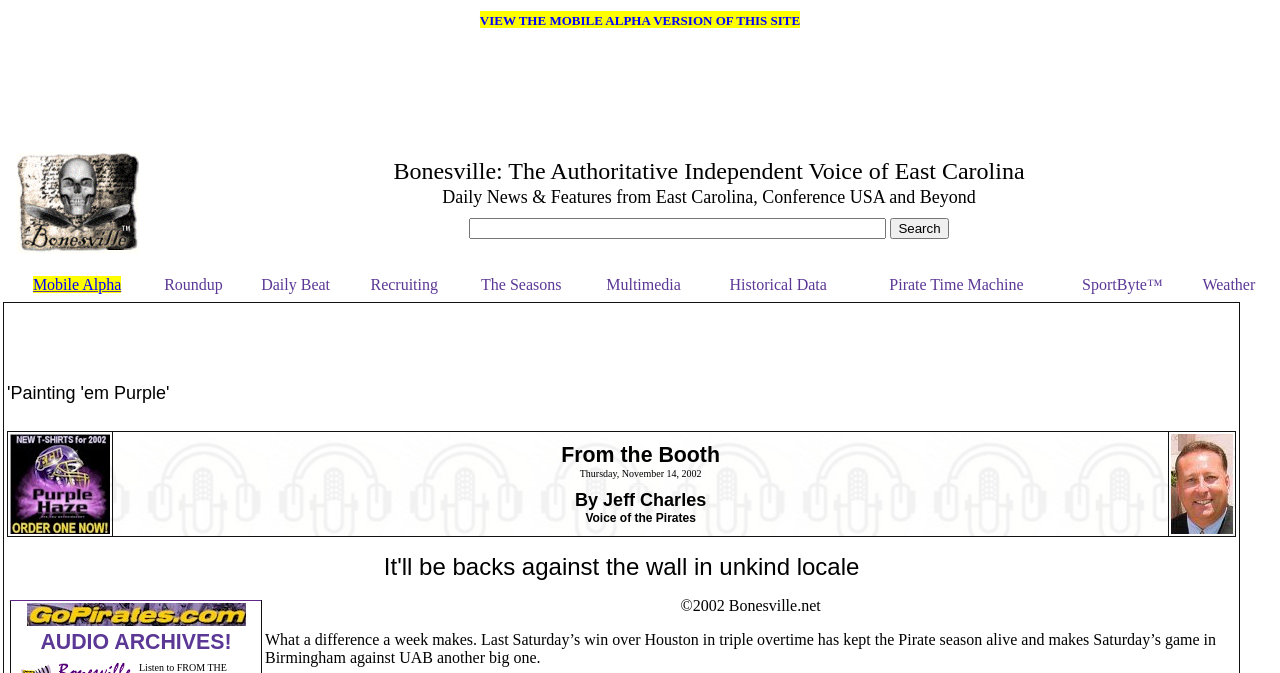Give a one-word or phrase response to the following question: What is the topic of the article?

Pirate season